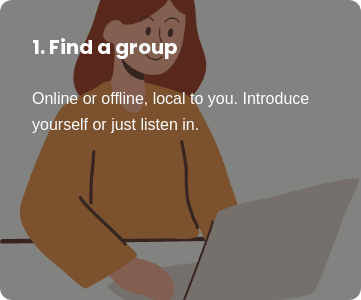What is the dominant color of the background?
Using the image, provide a concise answer in one word or a short phrase.

Gray